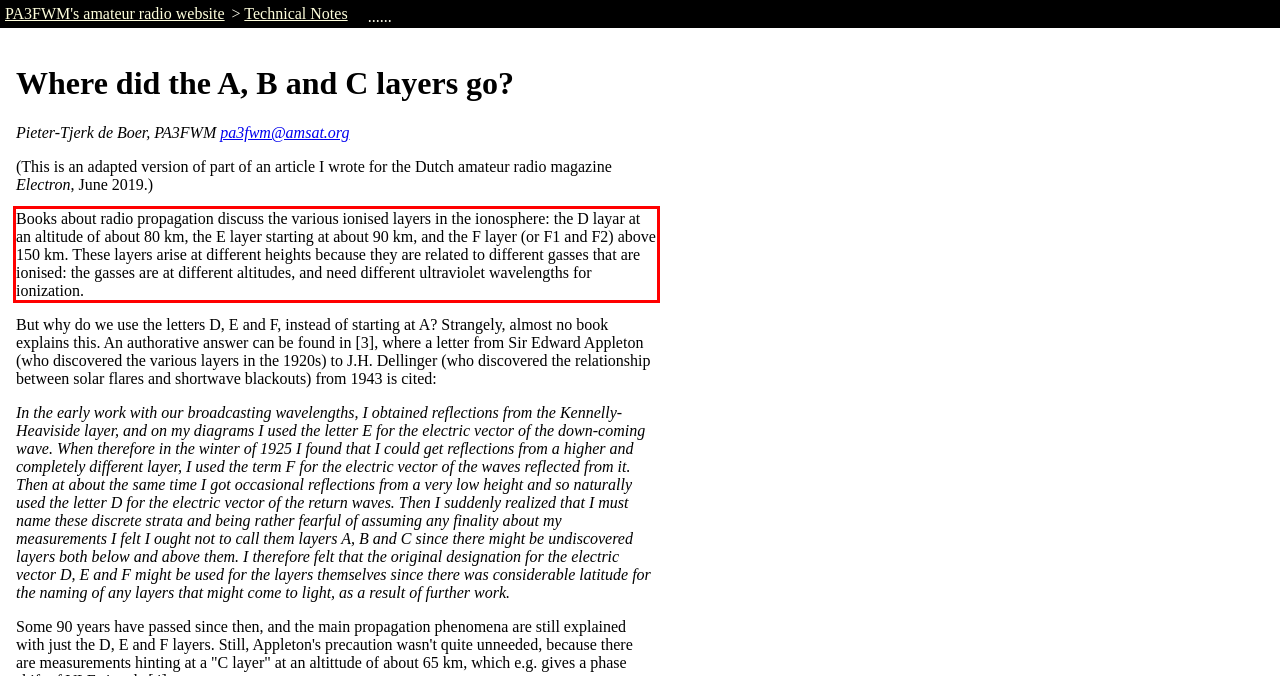Please perform OCR on the text within the red rectangle in the webpage screenshot and return the text content.

Books about radio propagation discuss the various ionised layers in the ionosphere: the D layar at an altitude of about 80 km, the E layer starting at about 90 km, and the F layer (or F1 and F2) above 150 km. These layers arise at different heights because they are related to different gasses that are ionised: the gasses are at different altitudes, and need different ultraviolet wavelengths for ionization.